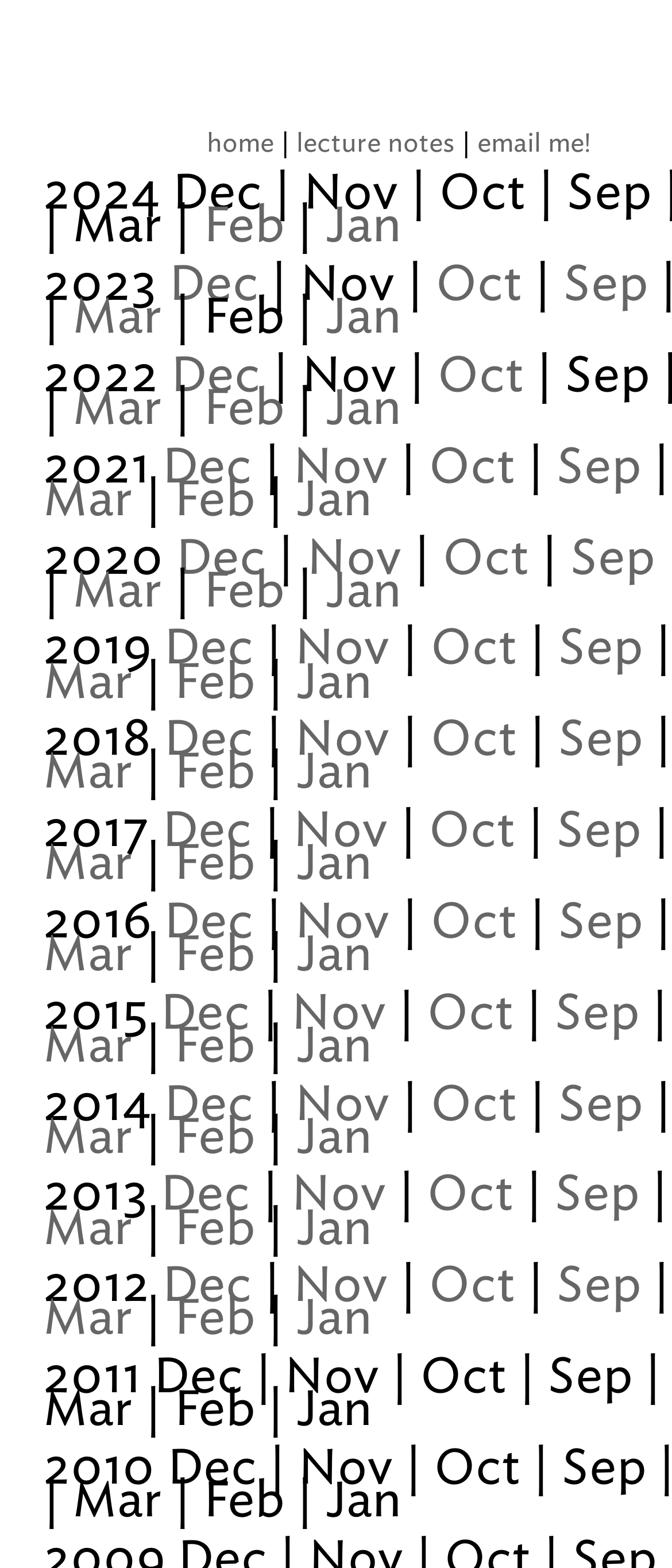Locate the bounding box coordinates of the clickable region to complete the following instruction: "view lecture notes."

[0.441, 0.081, 0.677, 0.101]